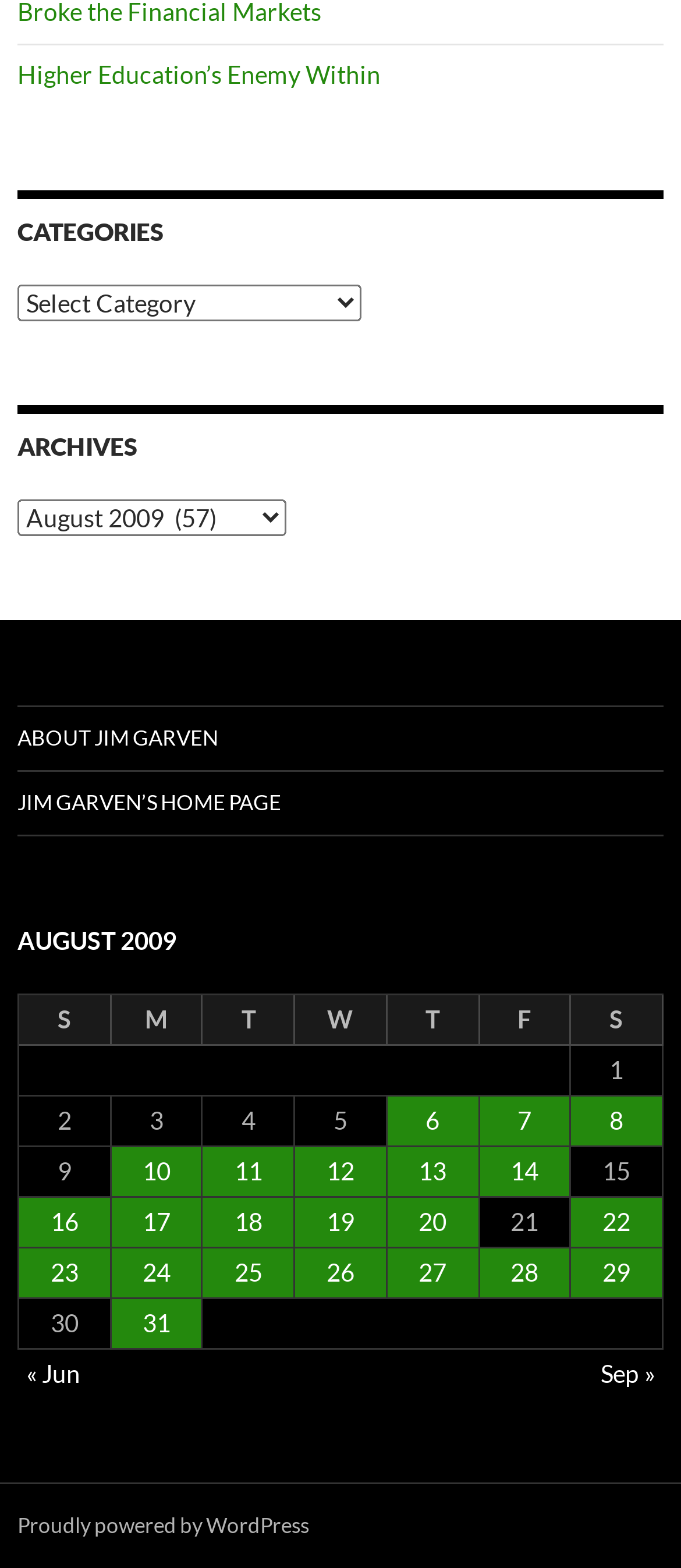Based on the visual content of the image, answer the question thoroughly: What is the category of the first link?

The first link on the webpage is 'Higher Education’s Enemy Within', which suggests that it belongs to a category related to education or academic topics.